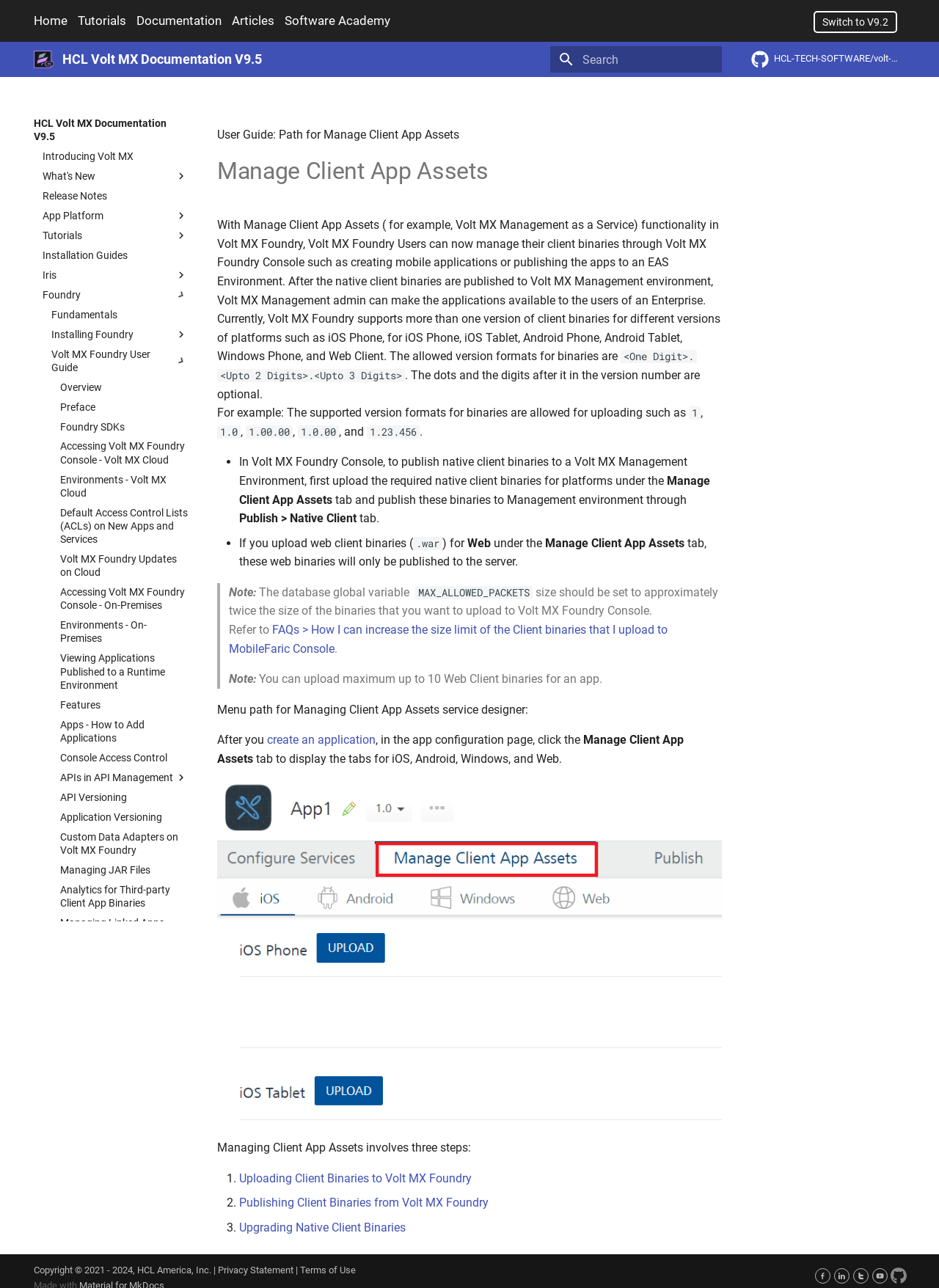Find the bounding box coordinates of the element you need to click on to perform this action: 'Click on the 'Volt MX Foundry User Guide' link'. The coordinates should be represented by four float values between 0 and 1, in the format [left, top, right, bottom].

[0.055, 0.27, 0.186, 0.29]